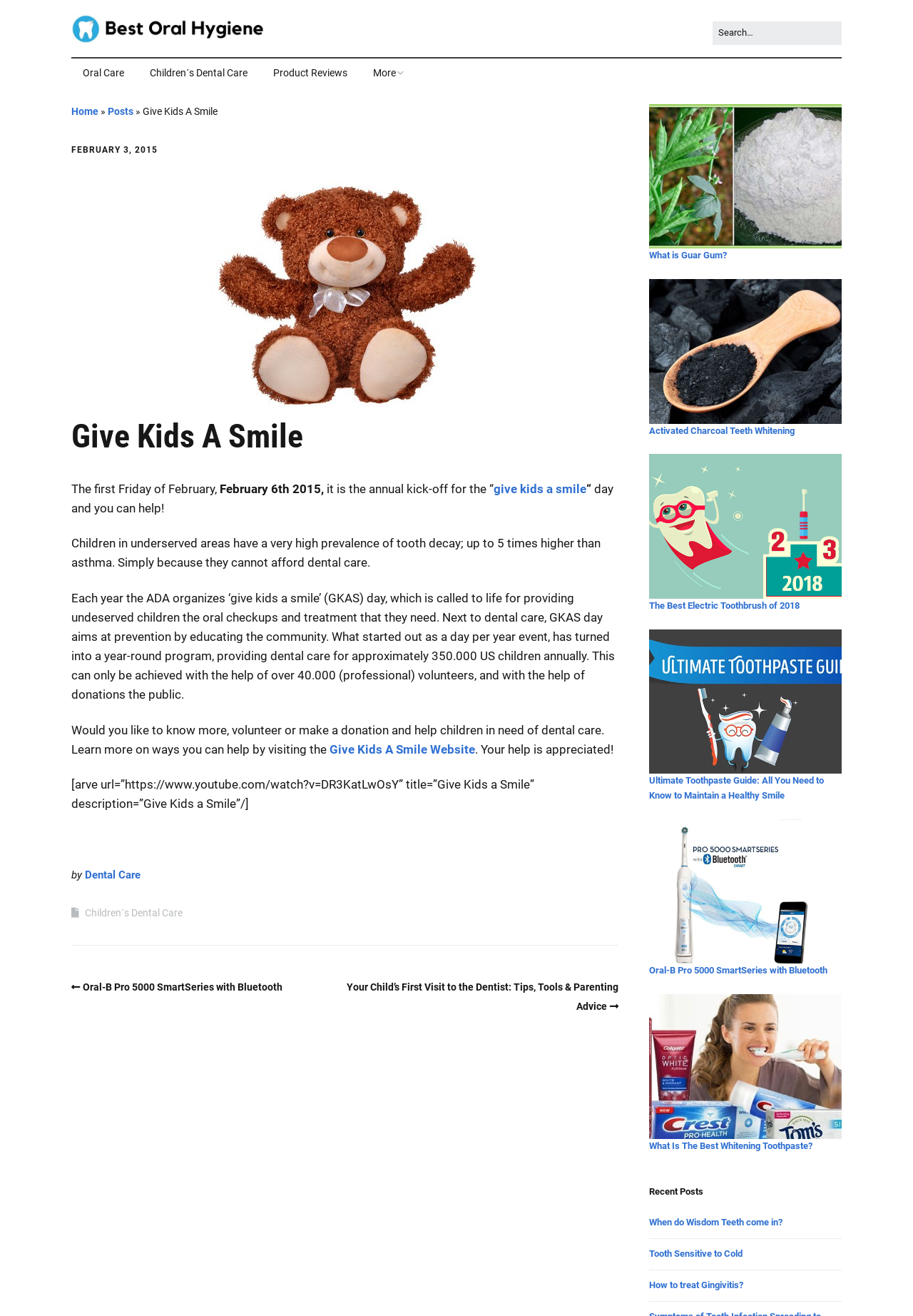Explain the contents of the webpage comprehensively.

This webpage is about the "Give Kids a Smile" day, an annual event that provides dental care to underserved children. At the top of the page, there is a search bar and a navigation menu with links to "Oral Care", "Children's Dental Care", "Product Reviews", and more. Below the navigation menu, there is a main content area with a heading that reads "Give Kids a Smile".

The main content area is divided into several sections. The first section describes the purpose of the "Give Kids a Smile" day, which is to provide dental care to children in underserved areas who have a high prevalence of tooth decay. The section also mentions that the event aims to educate the community on oral care and has turned into a year-round program.

The second section provides information on how to get involved, including volunteering, making a donation, and learning more about the program. There is a link to the "Give Kids a Smile" website and a YouTube video about the program.

Below the main content area, there are several sections with links to related articles, including "Oral-B Pro 5000 SmartSeries with Bluetooth", "Your Child's First Visit to the Dentist", and "What is Guar Gum?". These sections are separated by horizontal lines and have headings that read "Recent Posts".

On the right side of the page, there are several links to other articles, including "Activated Charcoal Teeth Whitening", "The Best Electric Toothbrush of 2018", and "The Ultimate Toothpaste Guide". These links are accompanied by small images and are arranged in a vertical column.

At the bottom of the page, there is a footer section with links to "Dental Care" and "Children's Dental Care", as well as a copyright notice.